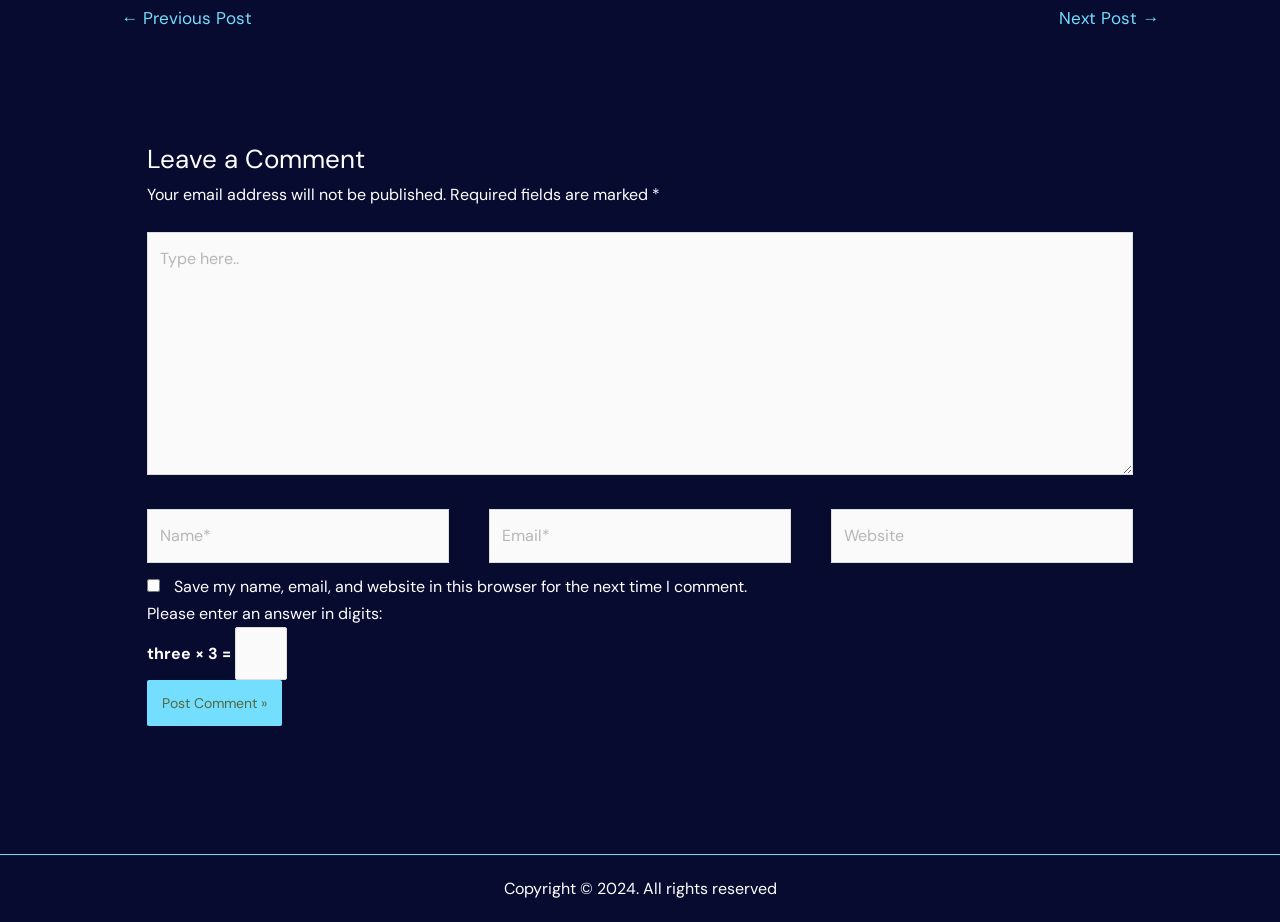What is the button at the bottom for?
Analyze the image and deliver a detailed answer to the question.

The button at the bottom of the webpage is labeled 'Post Comment ». This suggests that its purpose is to submit the user's comment.